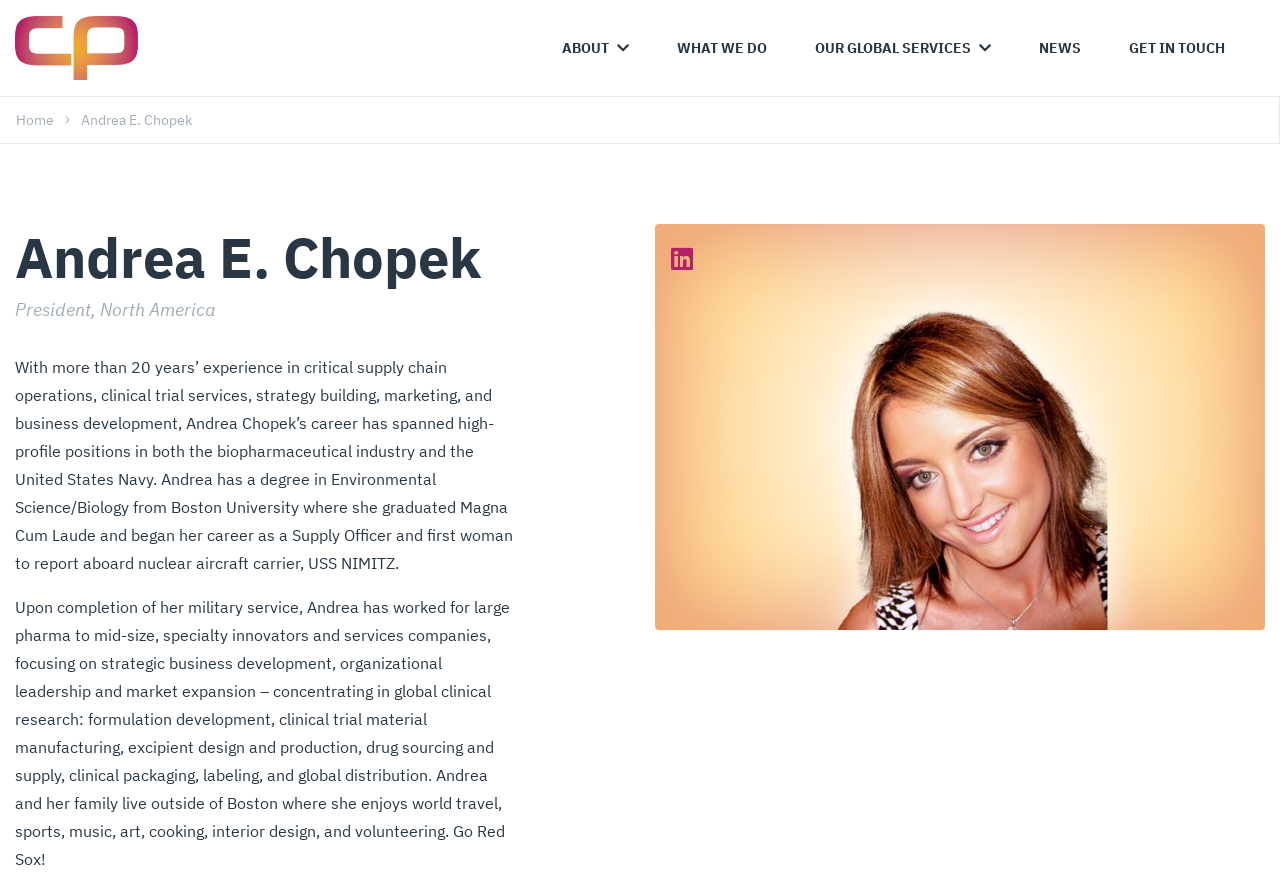Find the bounding box of the web element that fits this description: "Get in touch".

[0.876, 0.034, 0.963, 0.076]